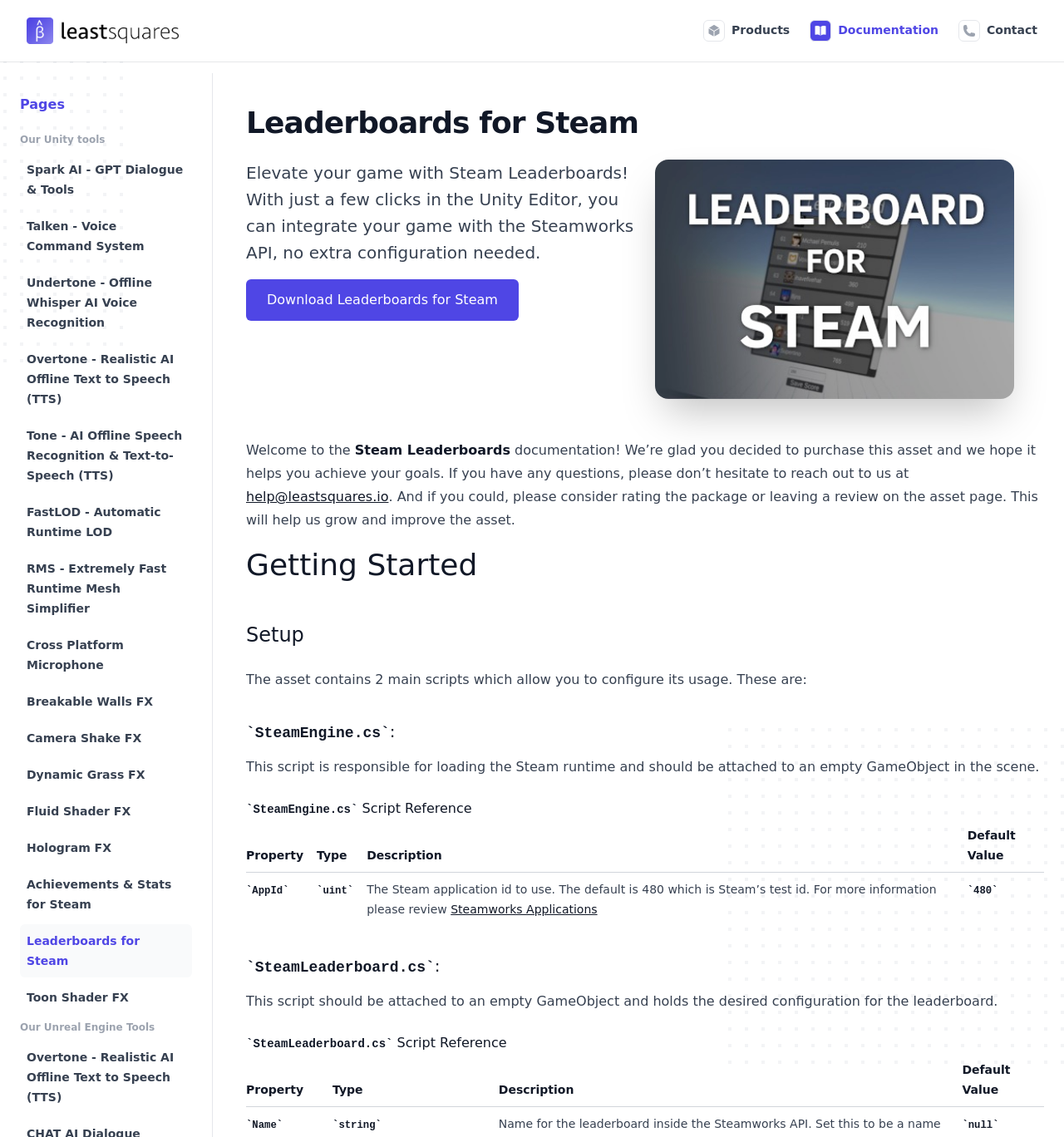How many scripts are included in the asset?
Use the image to give a comprehensive and detailed response to the question.

According to the webpage, the asset contains 2 main scripts: 'SteamEngine.cs' and 'SteamLeaderboard.cs', which are used to configure the usage of the asset.